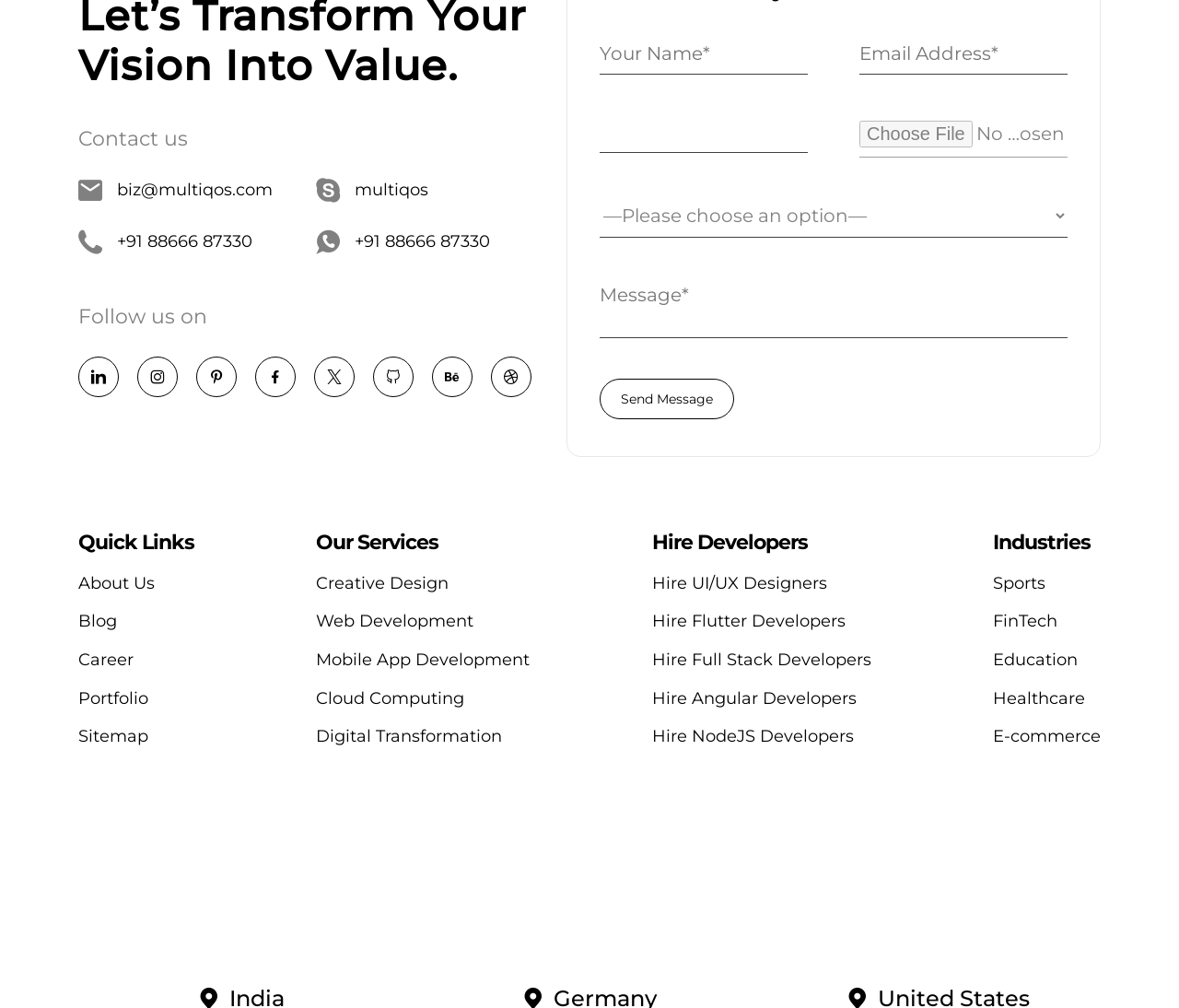Using floating point numbers between 0 and 1, provide the bounding box coordinates in the format (top-left x, top-left y, bottom-right x, bottom-right y). Locate the UI element described here: Web Development

[0.268, 0.598, 0.402, 0.636]